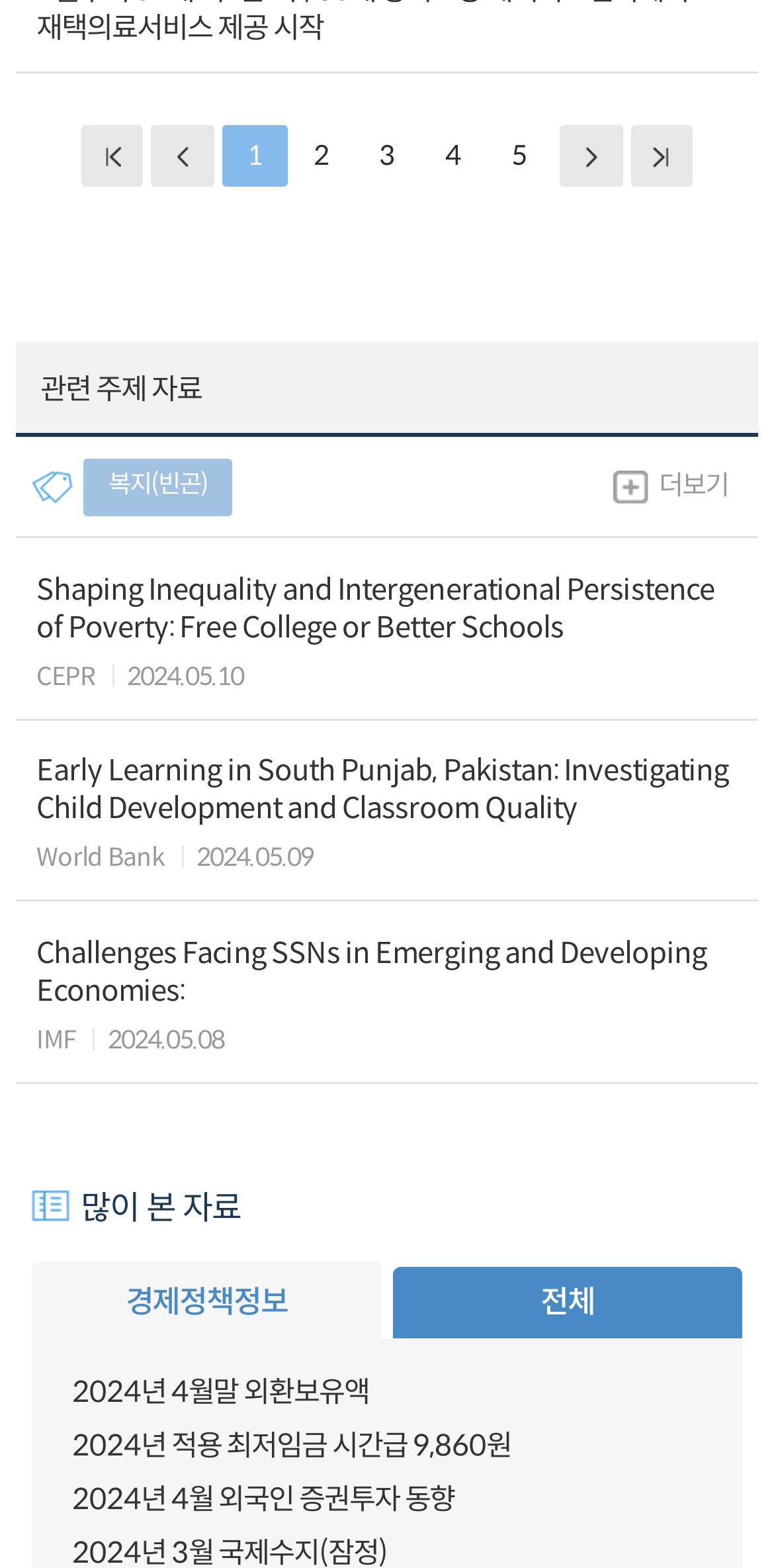Determine the bounding box coordinates for the UI element described. Format the coordinates as (top-left x, top-left y, bottom-right x, bottom-right y) and ensure all values are between 0 and 1. Element description: 2024년 적용 최저임금 시간급 9,860원

[0.093, 0.905, 0.907, 0.939]